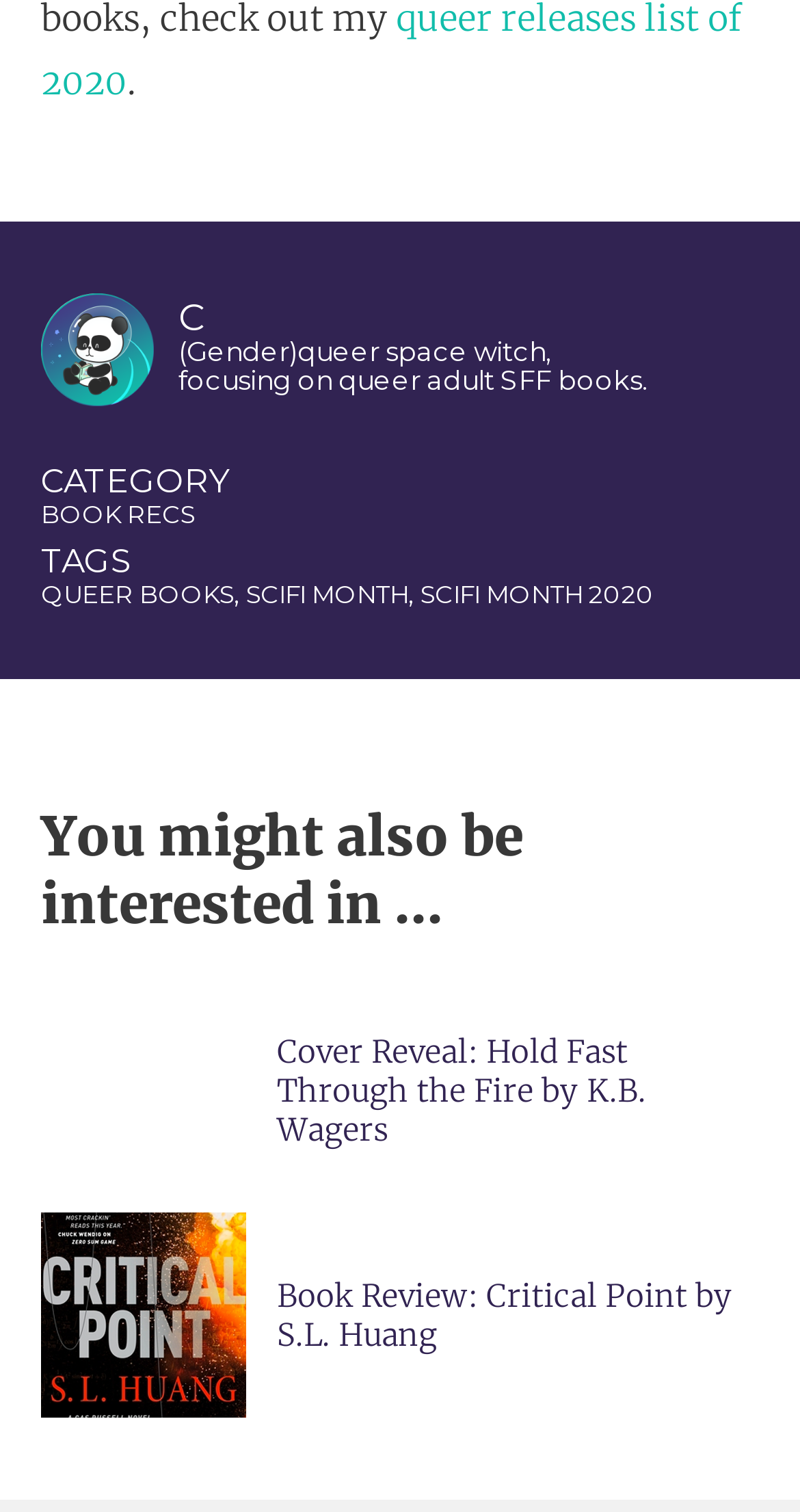Pinpoint the bounding box coordinates of the clickable area necessary to execute the following instruction: "Check out the 'SCIFI MONTH 2020' link". The coordinates should be given as four float numbers between 0 and 1, namely [left, top, right, bottom].

[0.526, 0.383, 0.818, 0.403]